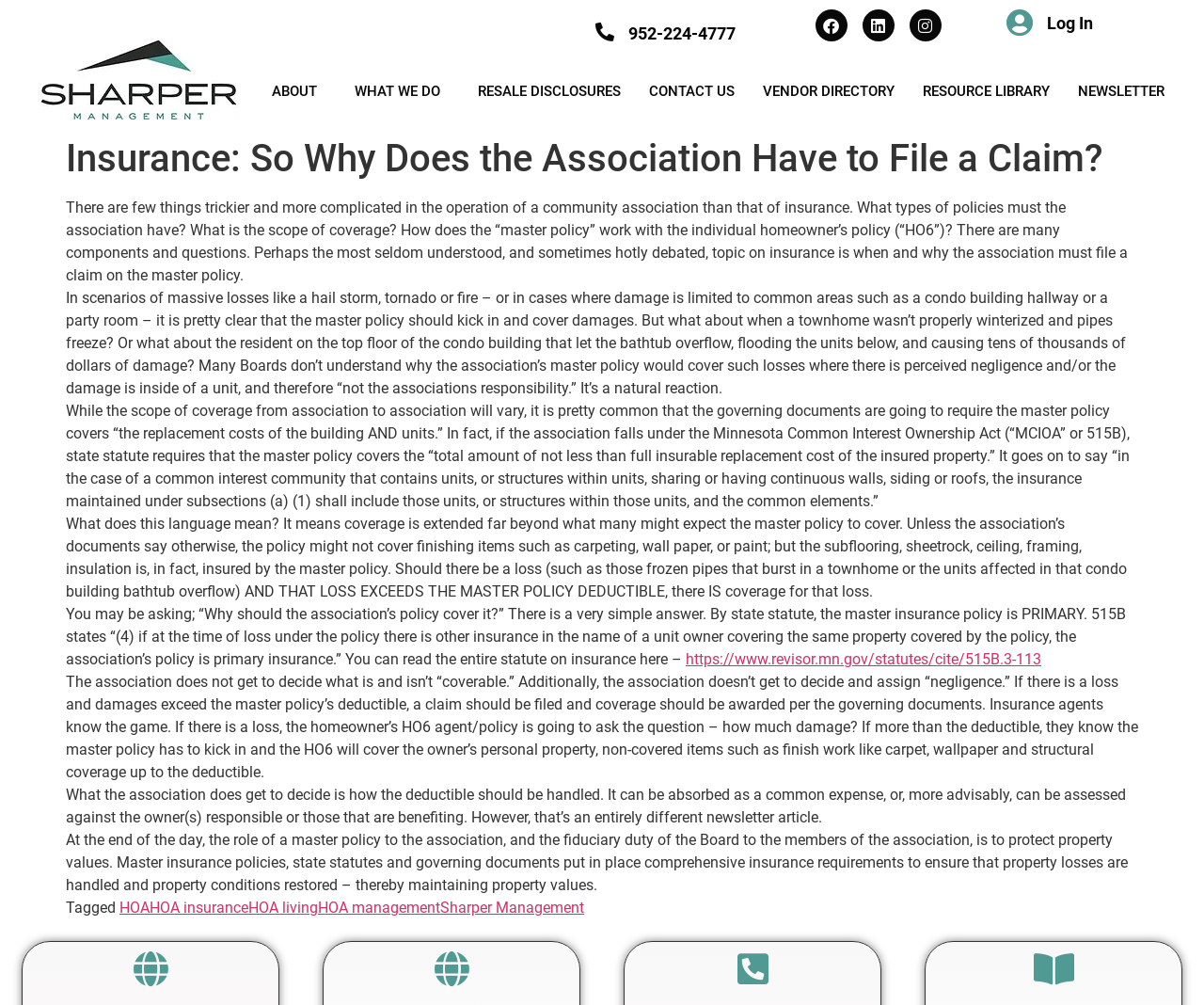Kindly determine the bounding box coordinates of the area that needs to be clicked to fulfill this instruction: "Log in to the account".

[0.87, 0.013, 0.908, 0.033]